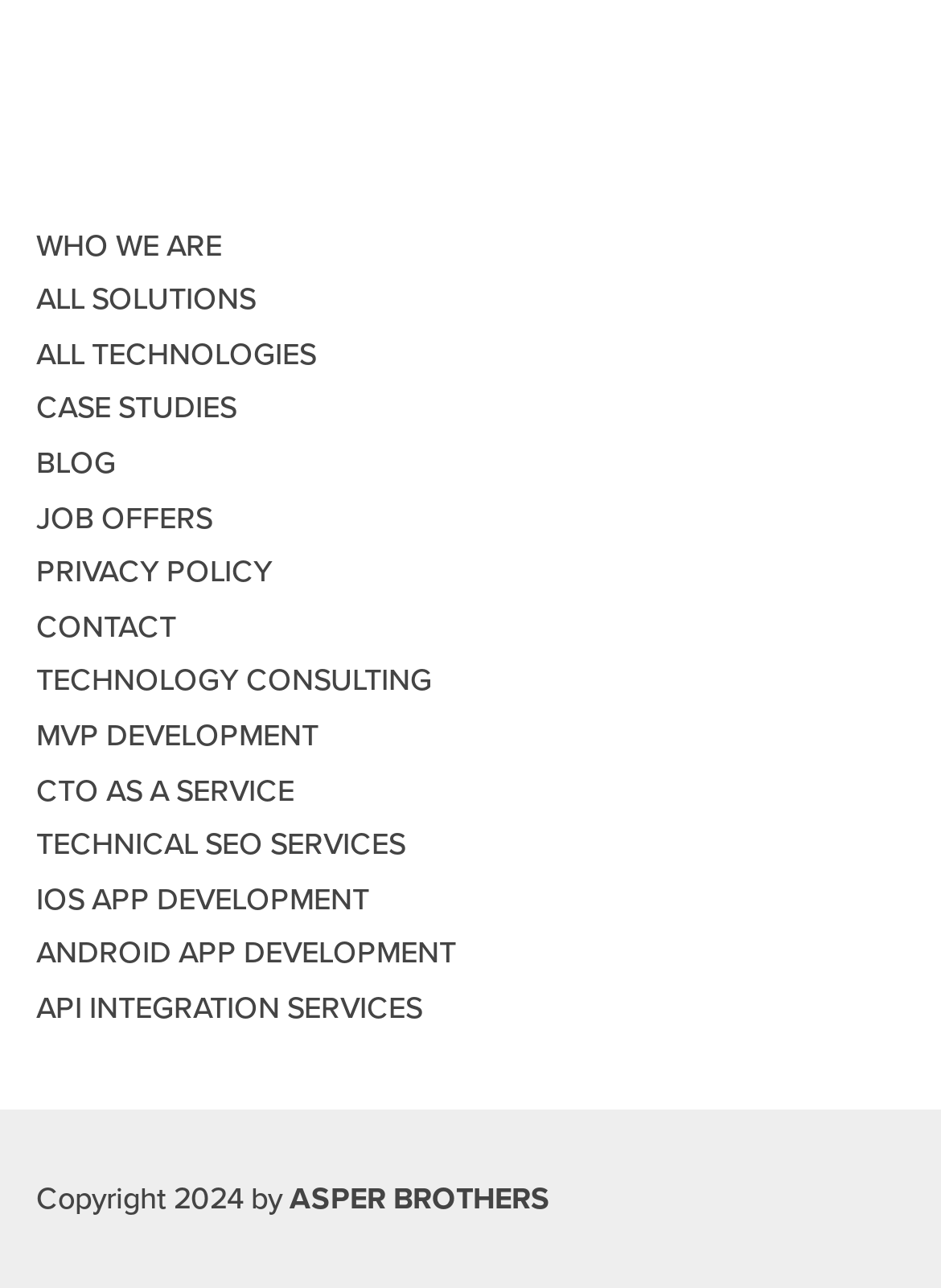Please identify the bounding box coordinates of the element that needs to be clicked to perform the following instruction: "visit the WHO WE ARE page".

[0.038, 0.175, 0.236, 0.205]